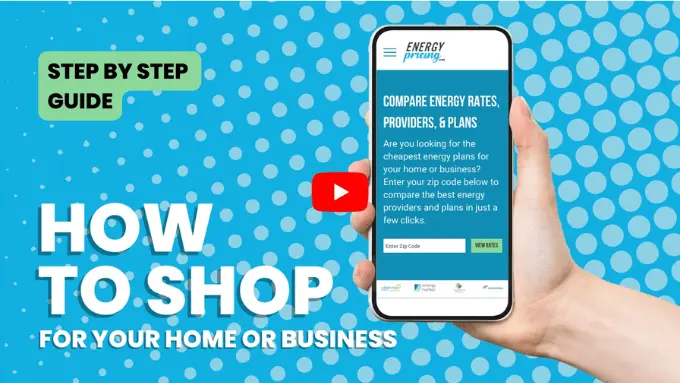Craft a descriptive caption that covers all aspects of the image.

The image serves as a visual guide from EnergyPricing.com, illustrating a step-by-step approach to shopping for electricity providers and plans. It features a smartphone displaying the website's interface, emphasizing the comparison of energy rates tailored for homes and businesses. The text prominently states "HOW TO SHOP FOR YOUR HOME OR BUSINESS," and includes a call to action encouraging users to enter their zip code to explore available rates. Additionally, a prominent YouTube play button suggests there is an instructional video accompanying the guide, further aiding users in navigating the process of selecting energy options efficiently. The vibrant polka-dotted background enhances the image's eye-catching appeal, making it an inviting resource for consumers seeking energy solutions.